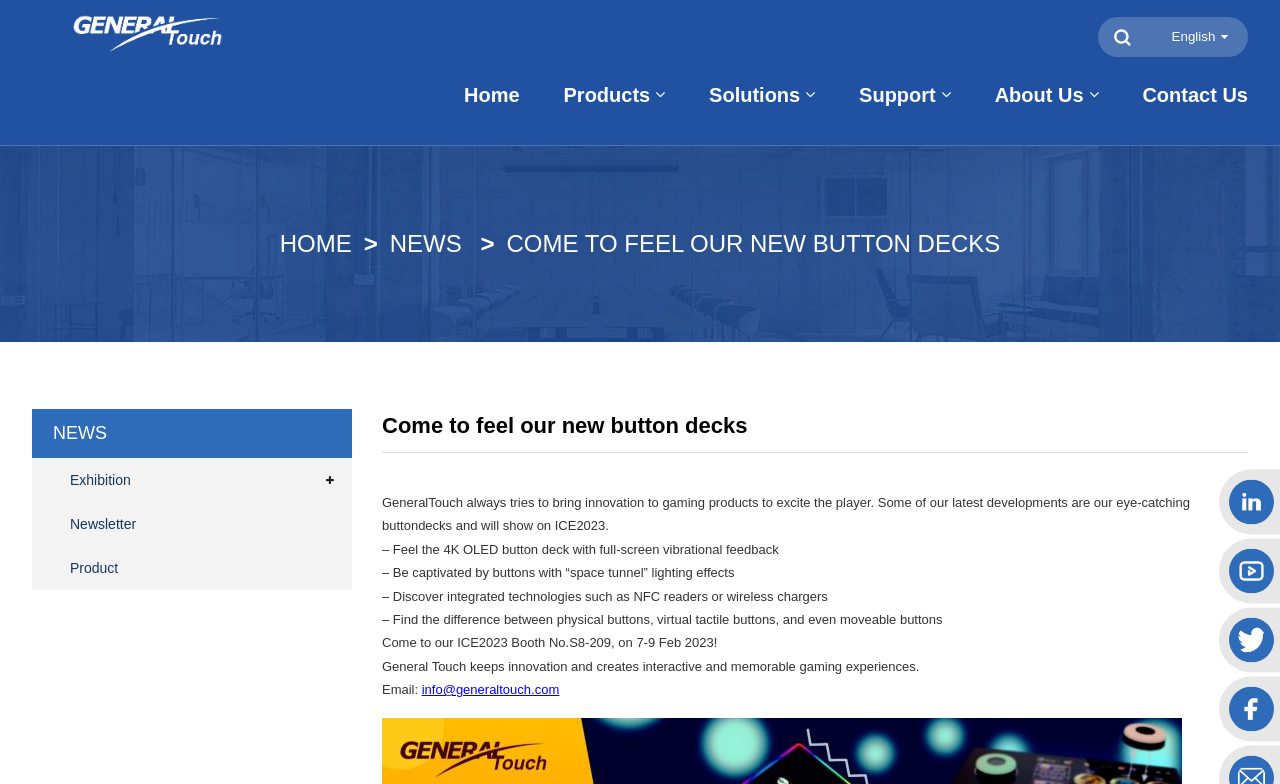Could you provide the bounding box coordinates for the portion of the screen to click to complete this instruction: "Contact Us"?

[0.893, 0.083, 0.975, 0.159]